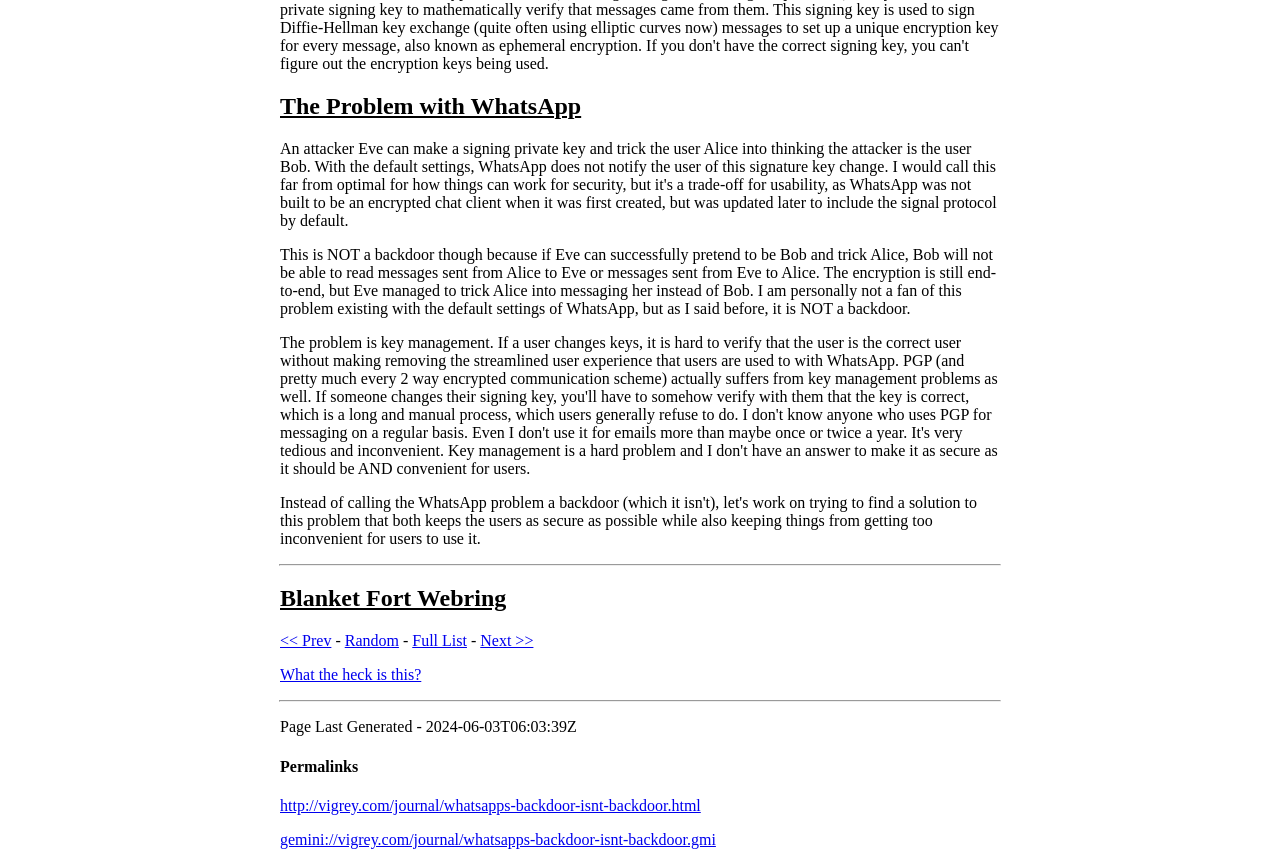Answer the following inquiry with a single word or phrase:
What is the problem discussed in the webpage?

WhatsApp's backdoor